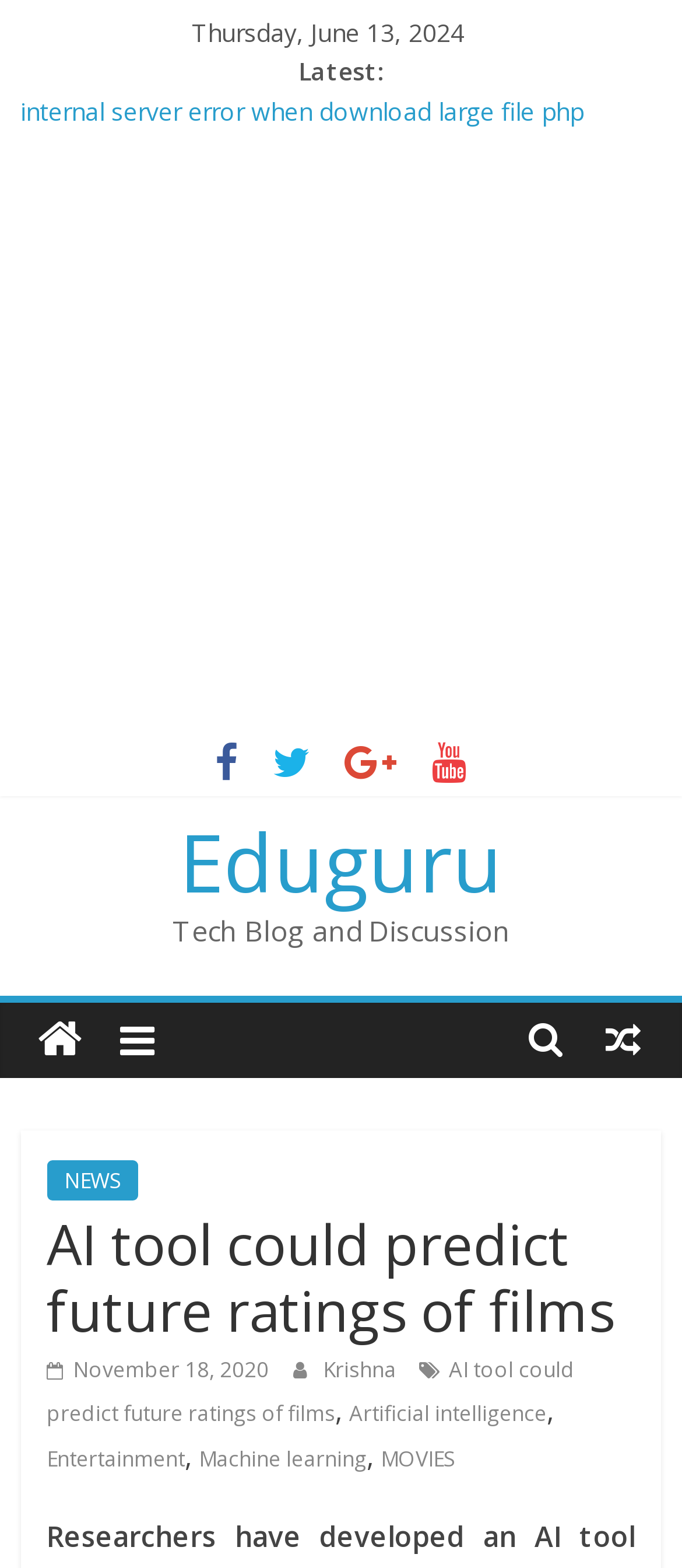Convey a detailed summary of the webpage, mentioning all key elements.

The webpage appears to be a blog or news article page, with a focus on technology and entertainment. At the top, there is a date "Thursday, June 13, 2024" and a label "Latest:". Below this, there are several links to various articles, including "How to check partition details of MySQL table", "internal server error when download large file php", and others.

To the right of these links, there is a large advertisement iframe that takes up most of the width of the page. Above the advertisement, there are four social media links, represented by icons.

Below the advertisement, there is a heading "Eduguru" with a link to the Eduguru website, accompanied by a subtitle "Tech Blog and Discussion". To the right of this, there are two more icons, possibly representing social media or other links.

Further down the page, there is a section with a heading "AI tool could predict future ratings of films", which appears to be the main article of the page. This section has a date "November 18, 2020" and an author "Krishna". The article is categorized under "Artificial intelligence", "Entertainment", "Machine learning", and "MOVIES".

Overall, the page has a mix of links to various articles, advertisements, and social media links, with a focus on technology and entertainment news.